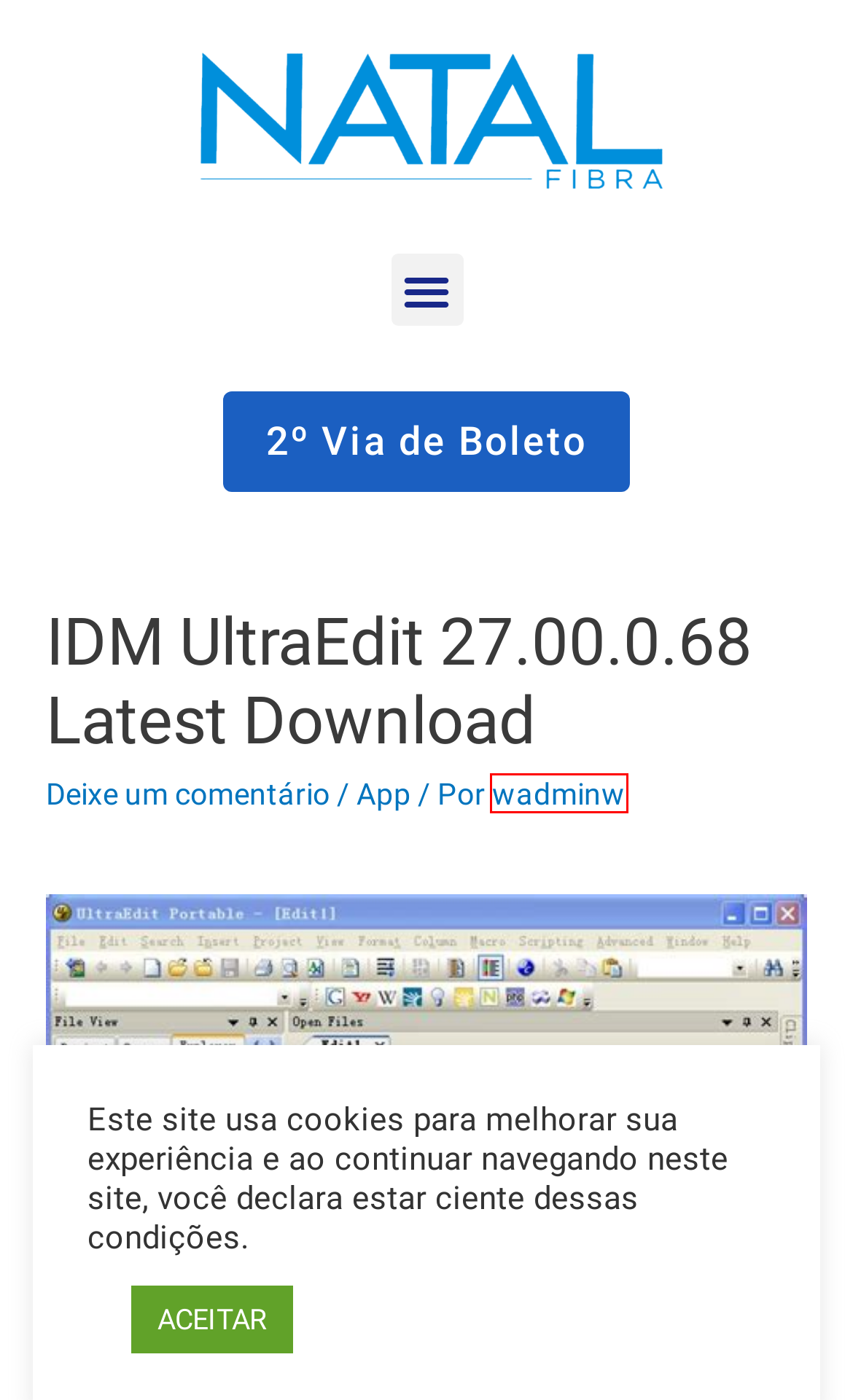Check out the screenshot of a webpage with a red rectangle bounding box. Select the best fitting webpage description that aligns with the new webpage after clicking the element inside the bounding box. Here are the candidates:
A. c0c6c2eab794a09f04fd8362d463bf98 - Natal Fibra
B. Arquivos blog - Natal Fibra
C. novembro 2022 - Natal Fibra
D. janeiro 2022 - Natal Fibra
E. Natal Fibra
F. Central do Assinante
G. Arquivos App - Natal Fibra
H. wadminw, Autor em Natal Fibra

H